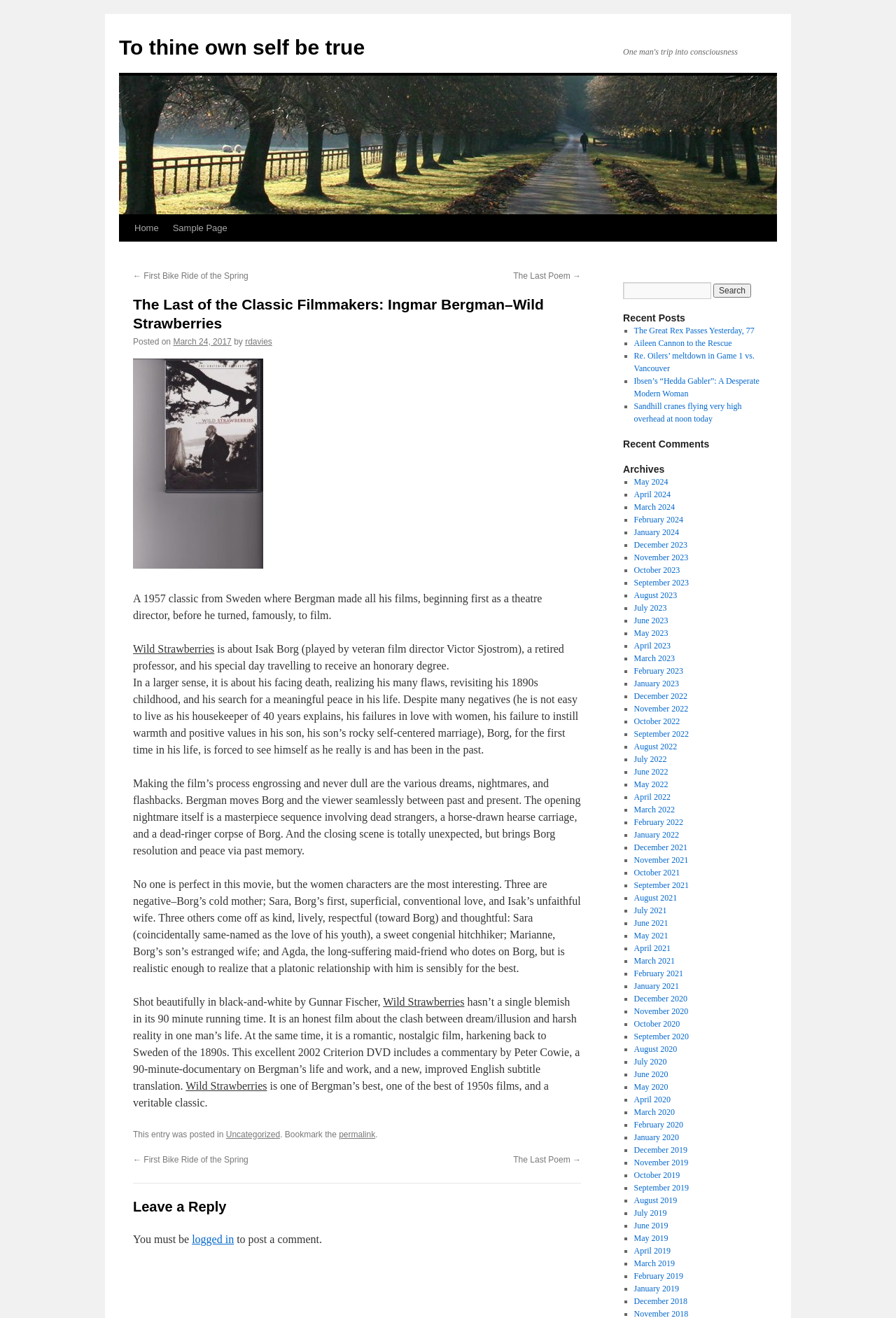Find the bounding box coordinates of the element's region that should be clicked in order to follow the given instruction: "Leave a reply". The coordinates should consist of four float numbers between 0 and 1, i.e., [left, top, right, bottom].

[0.148, 0.907, 0.648, 0.924]